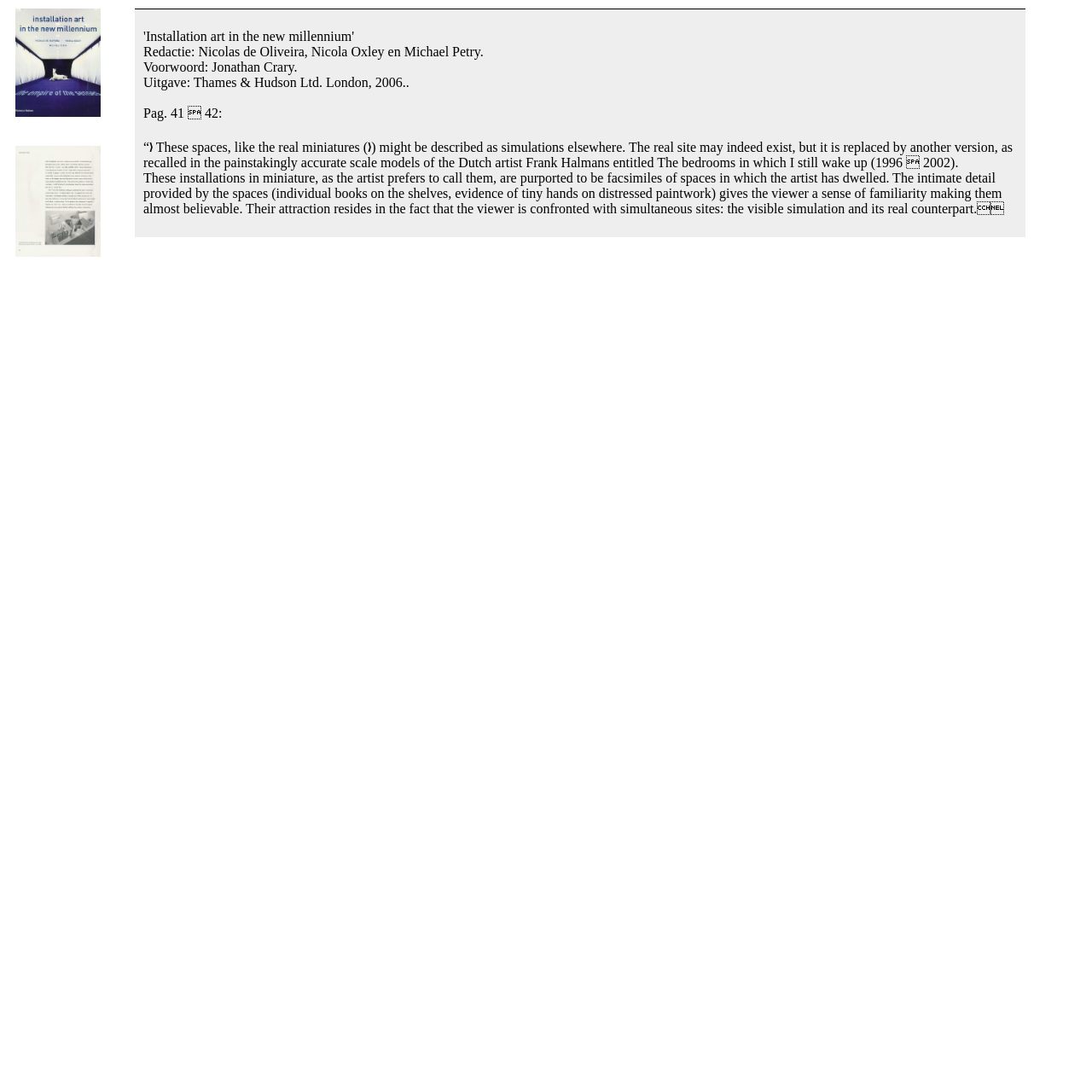Answer the question with a single word or phrase: 
What is the publisher of the book?

Thames & Hudson Ltd. London